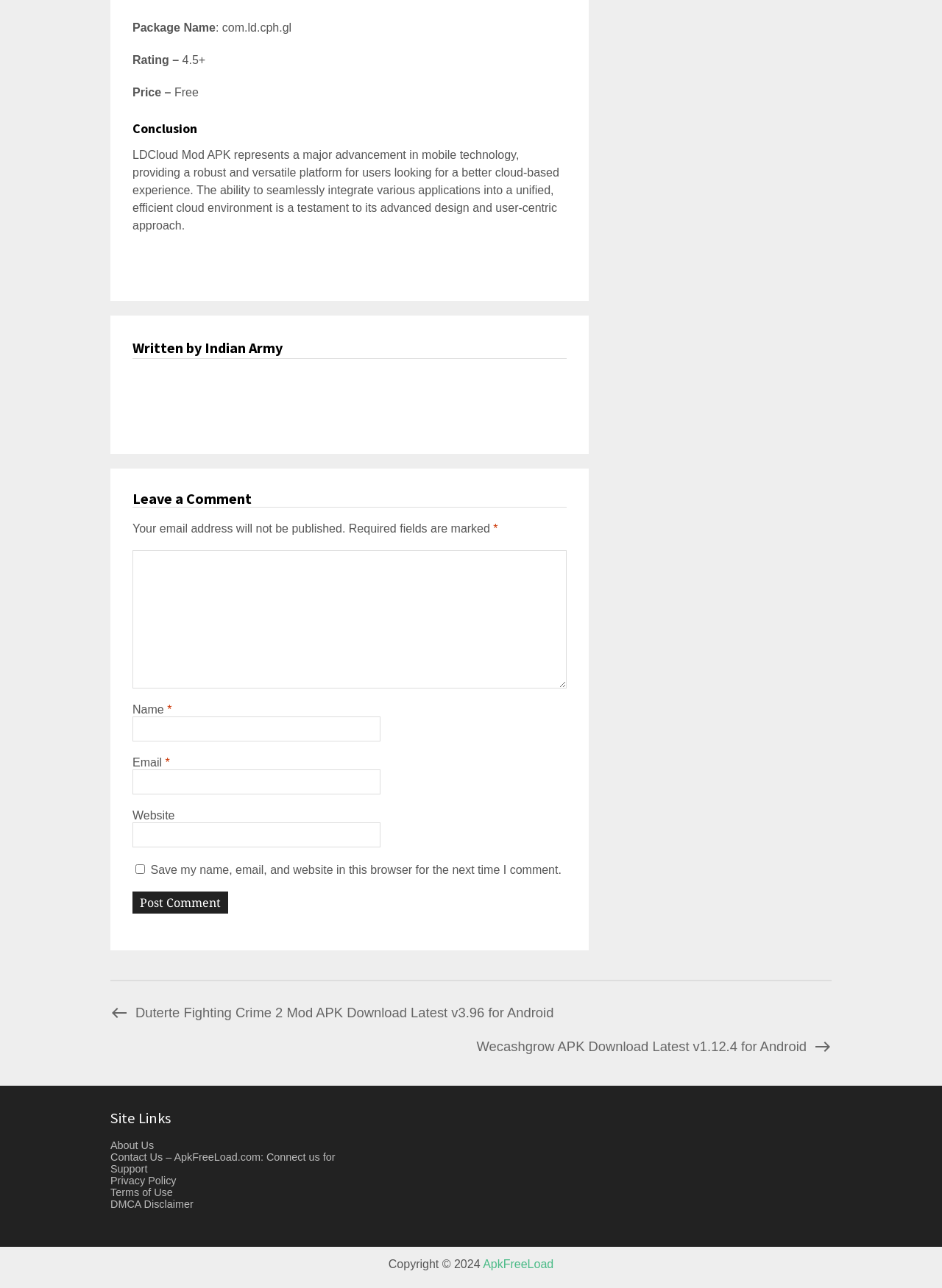Locate the bounding box coordinates of the clickable region necessary to complete the following instruction: "Click the 'Post Comment' button". Provide the coordinates in the format of four float numbers between 0 and 1, i.e., [left, top, right, bottom].

[0.141, 0.692, 0.242, 0.71]